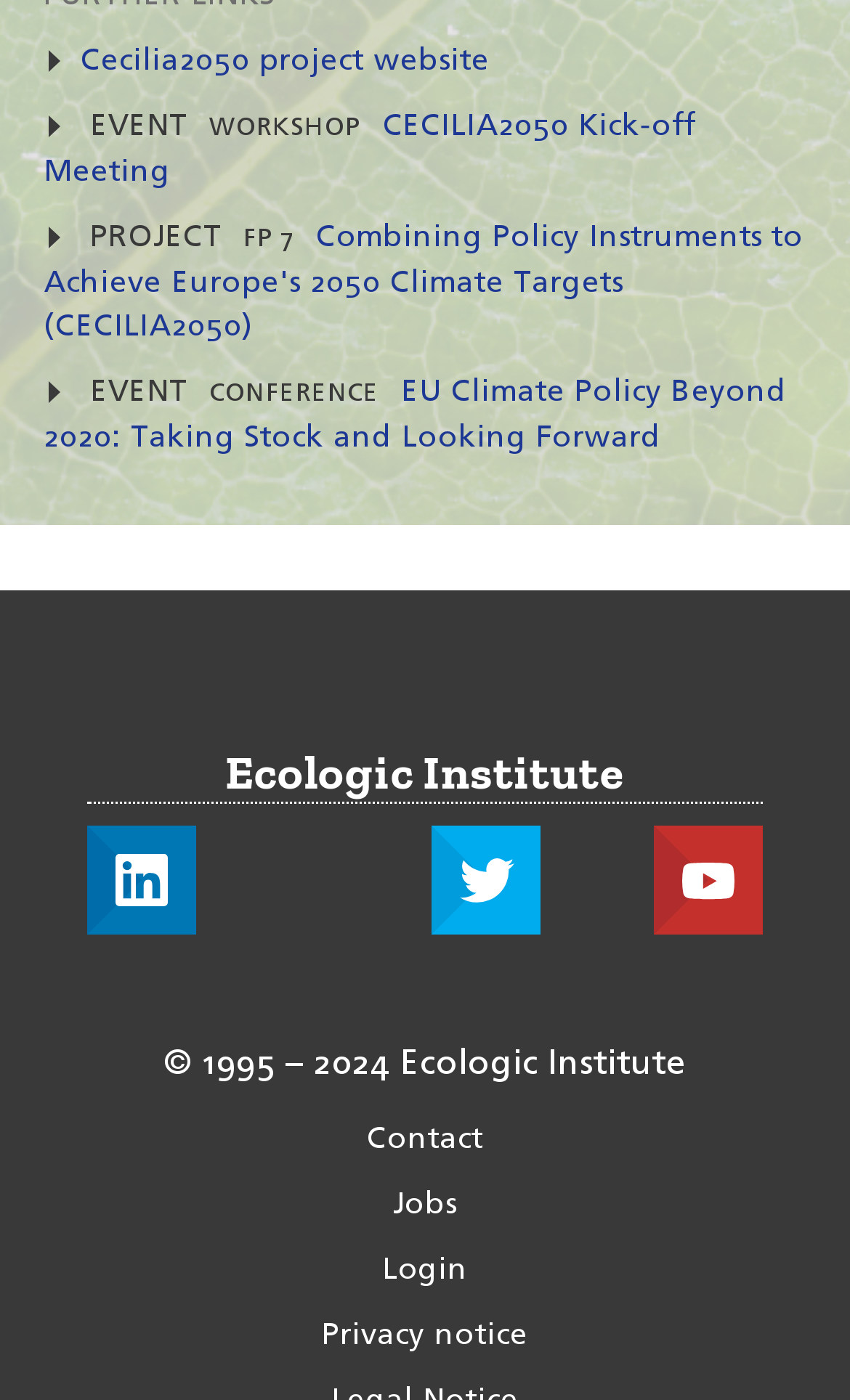Pinpoint the bounding box coordinates of the area that must be clicked to complete this instruction: "Read about Jili’s Wild Ride slot action".

None